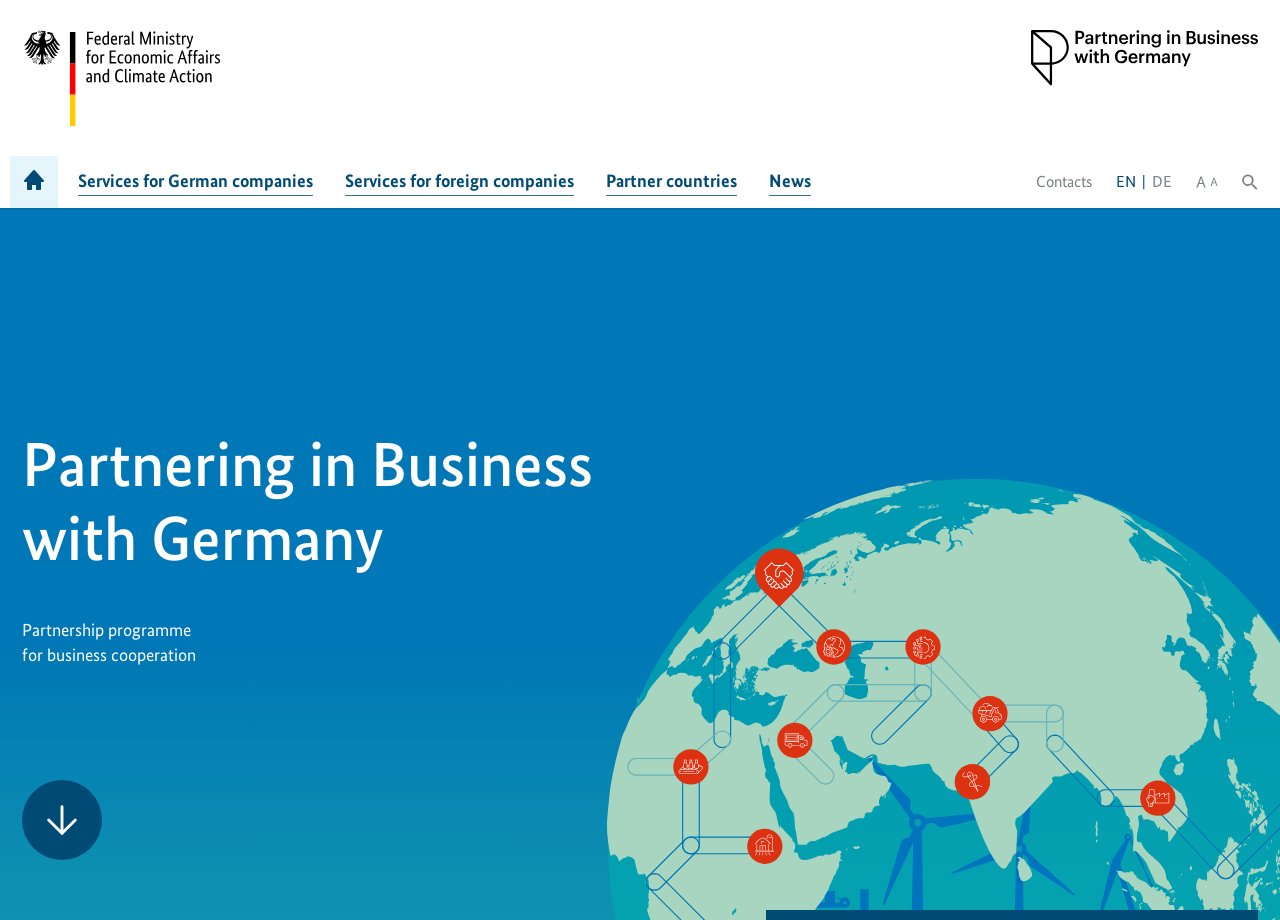Create a detailed summary of all the visual and textual information on the webpage.

The webpage appears to be a partnership program for business cooperation between German and foreign companies. At the top left, there is a logo, which is an image linked to another webpage. On the top right, there is another logo, also an image linked to another webpage. 

Below the logos, there are five links: "Services for German companies", "Services for foreign companies", "Partner countries", "News", and "Contacts". These links are positioned horizontally, with "Services for German companies" on the left and "Contacts" on the right.

Above these links, there are two language options, "EN" and "DE", which are positioned on the top right corner of the webpage. Next to the language options, there are two buttons: "Text vergrößern" (Enlarge Text) and "Search". The "Search" button has an image of a magnifying glass.

The main heading of the webpage is "Partnering in Business with Germany", which is positioned in the middle of the webpage. Below the heading, there are two lines of text: "Partnership programme" and "for business cooperation". 

At the bottom left of the webpage, there is a button "SCROLL NACH UNTEN" (Scroll Down) with an arrow pointing downwards.